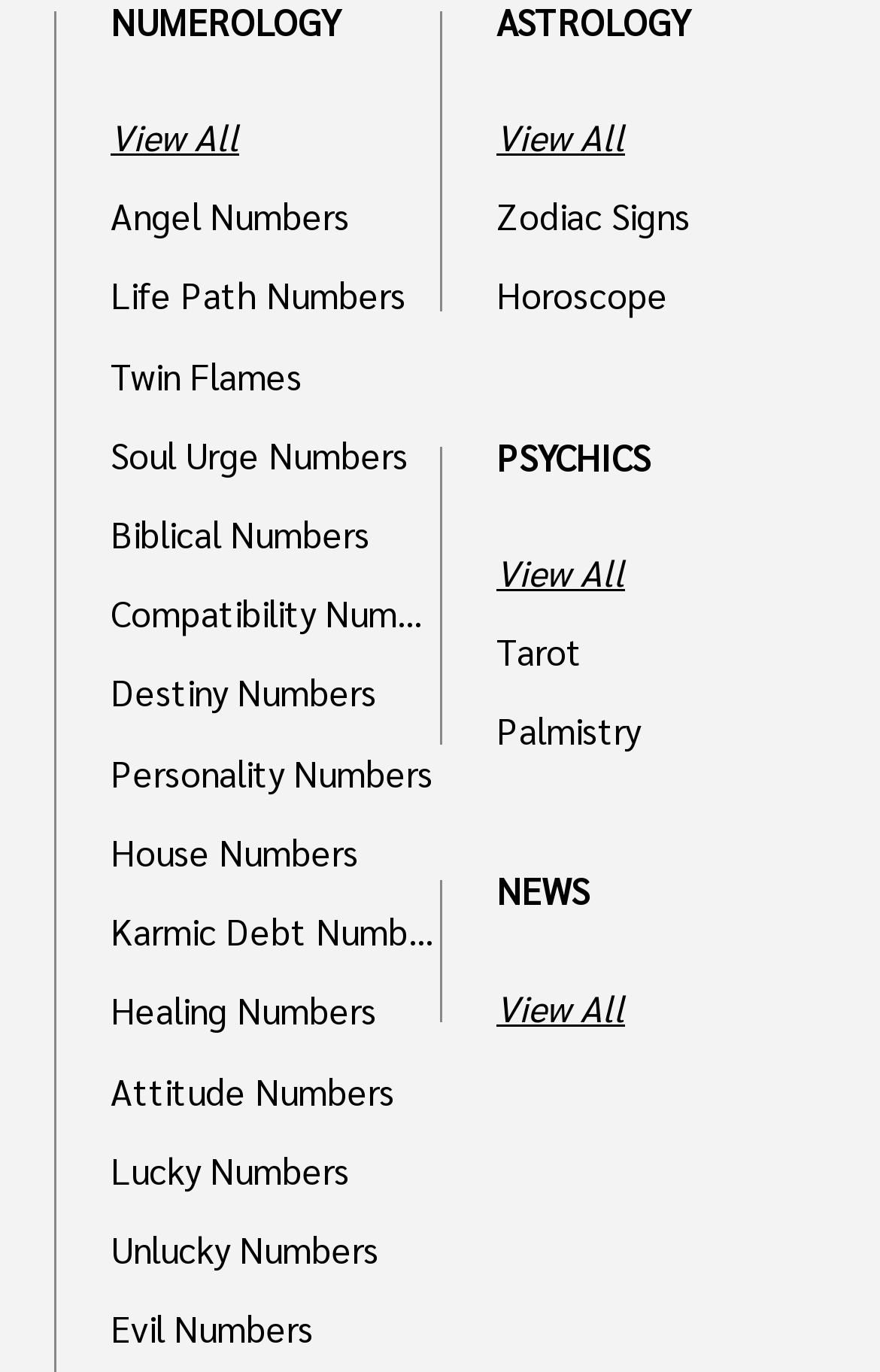Using the provided element description "House Numbers", determine the bounding box coordinates of the UI element.

[0.126, 0.613, 0.5, 0.632]